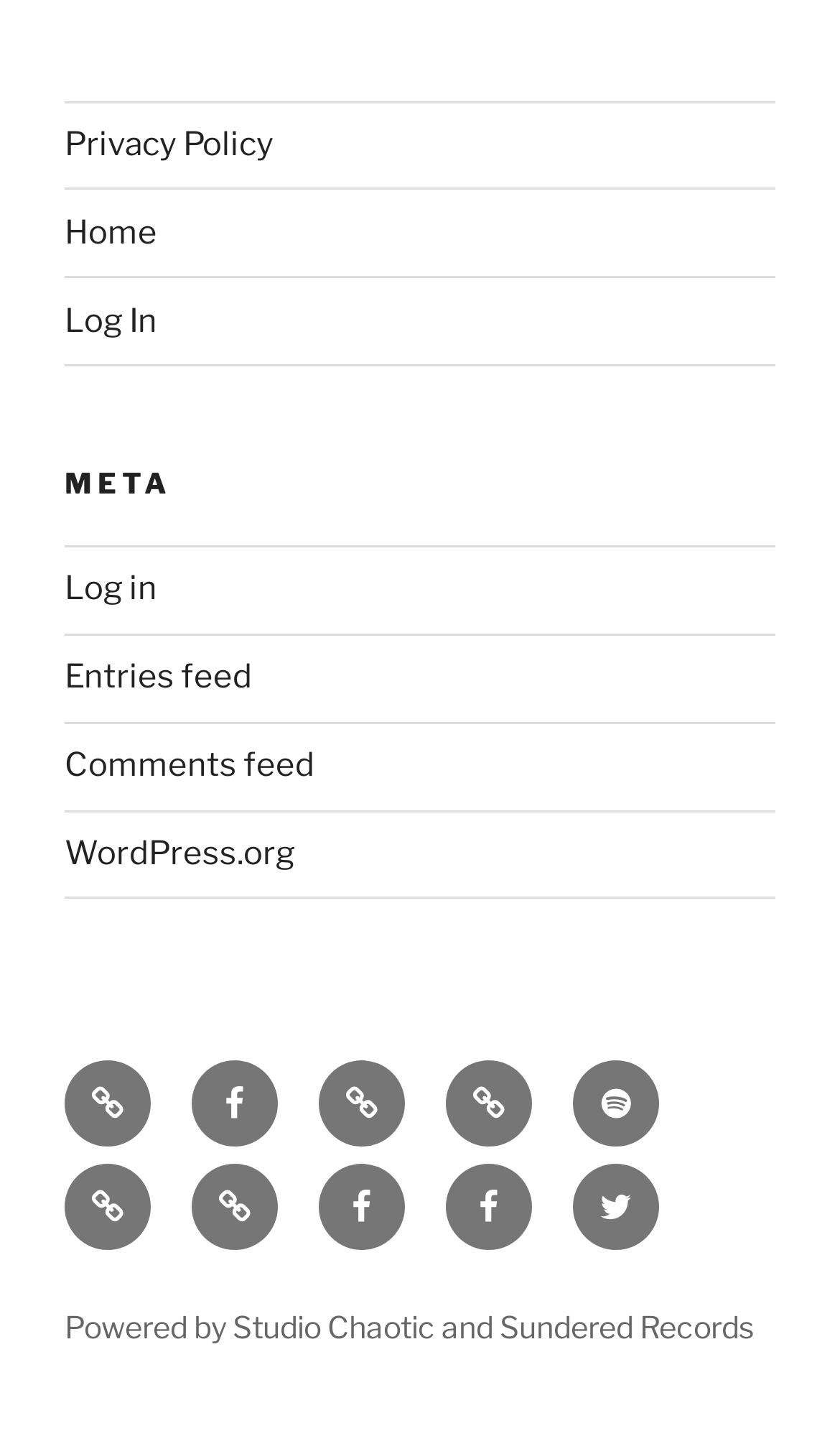What is the purpose of the 'Menu' navigation?
Please respond to the question with a detailed and informative answer.

The 'Menu' navigation is located at the top of the webpage and contains links to 'Privacy Policy', 'Home', and 'Log In', indicating its purpose is to provide navigation options to users.